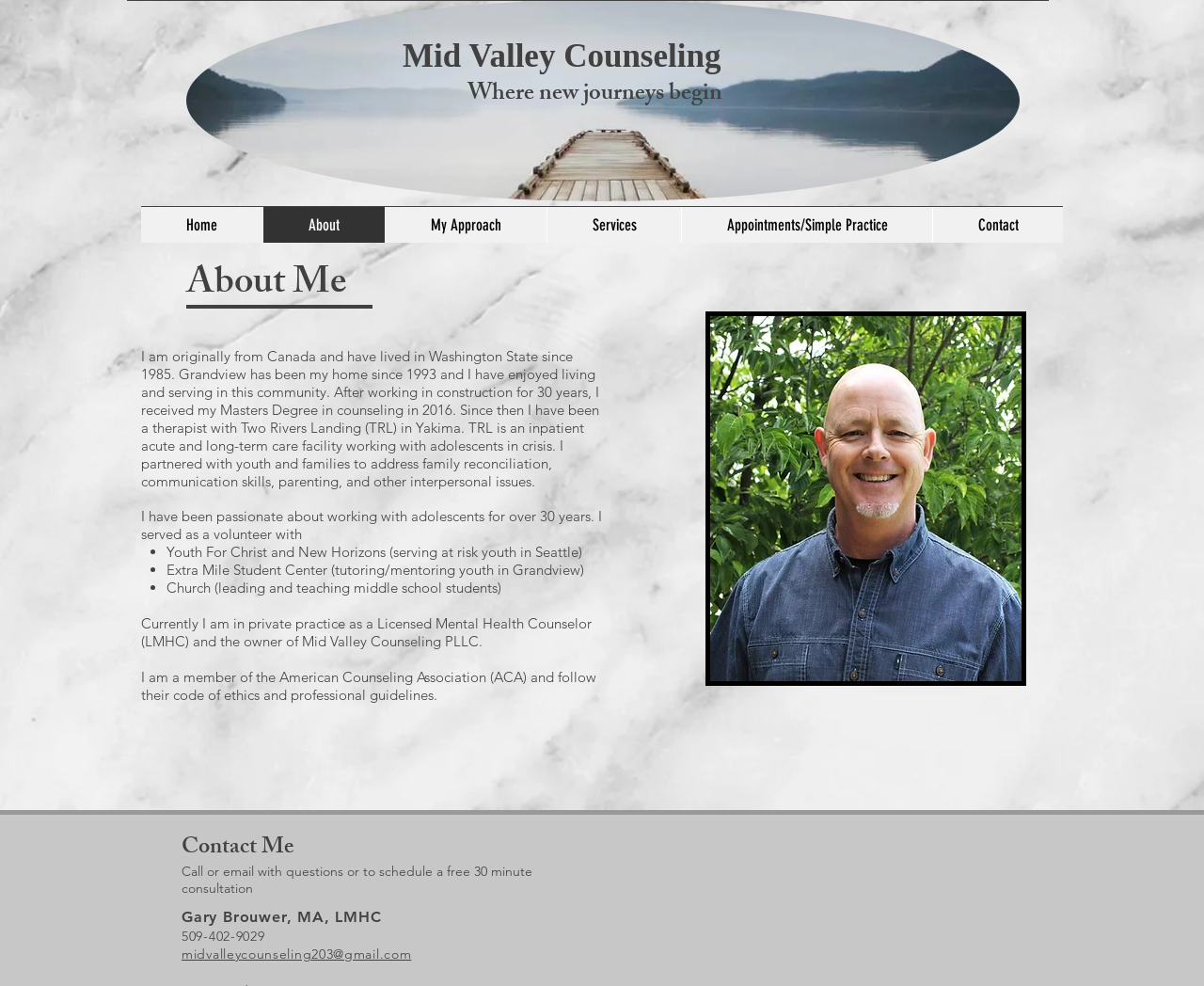Specify the bounding box coordinates for the region that must be clicked to perform the given instruction: "Send an email to the provided address".

[0.151, 0.959, 0.342, 0.976]